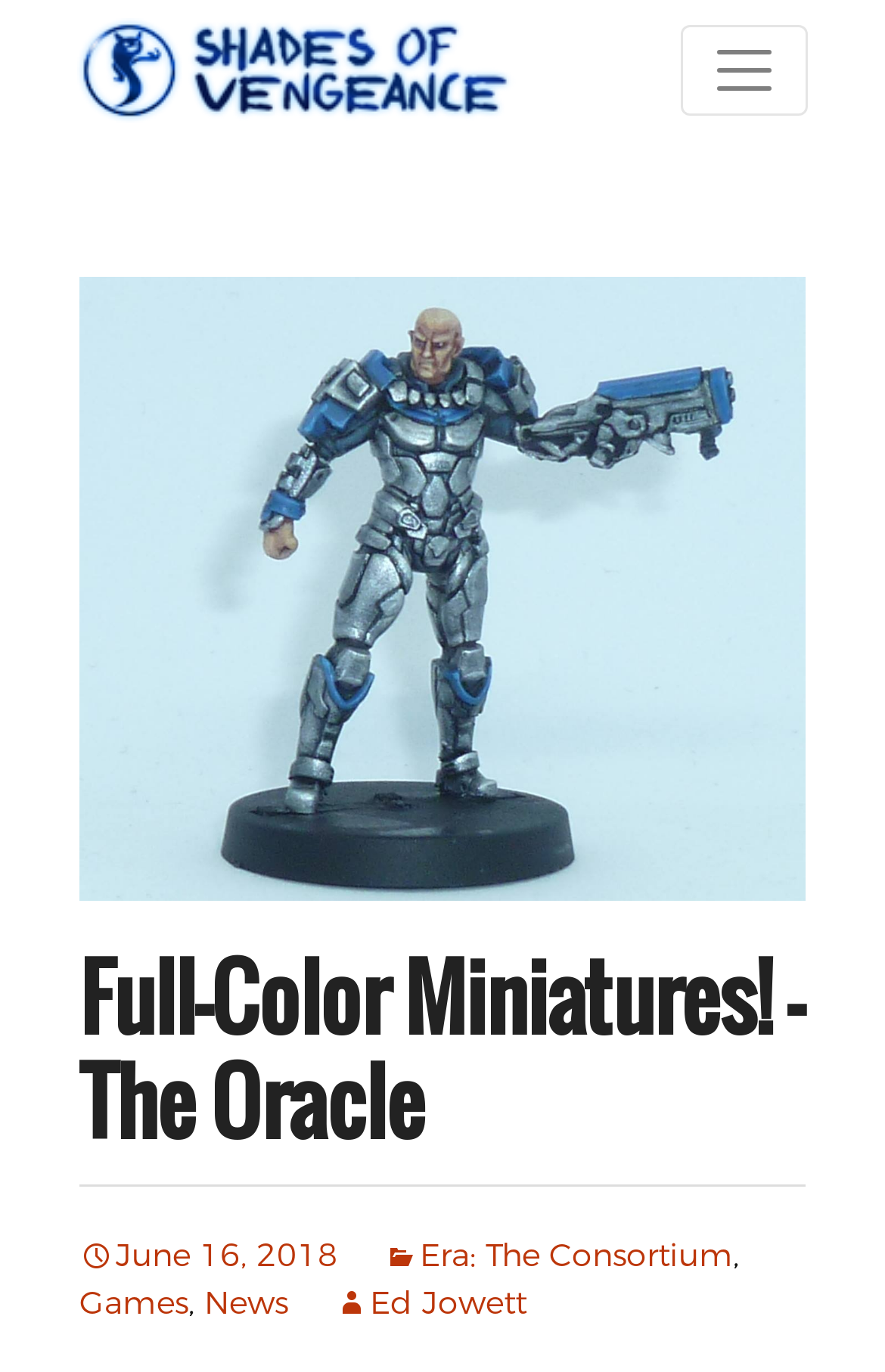Provide a one-word or one-phrase answer to the question:
What is the name of the author of the latest article?

Ed Jowett